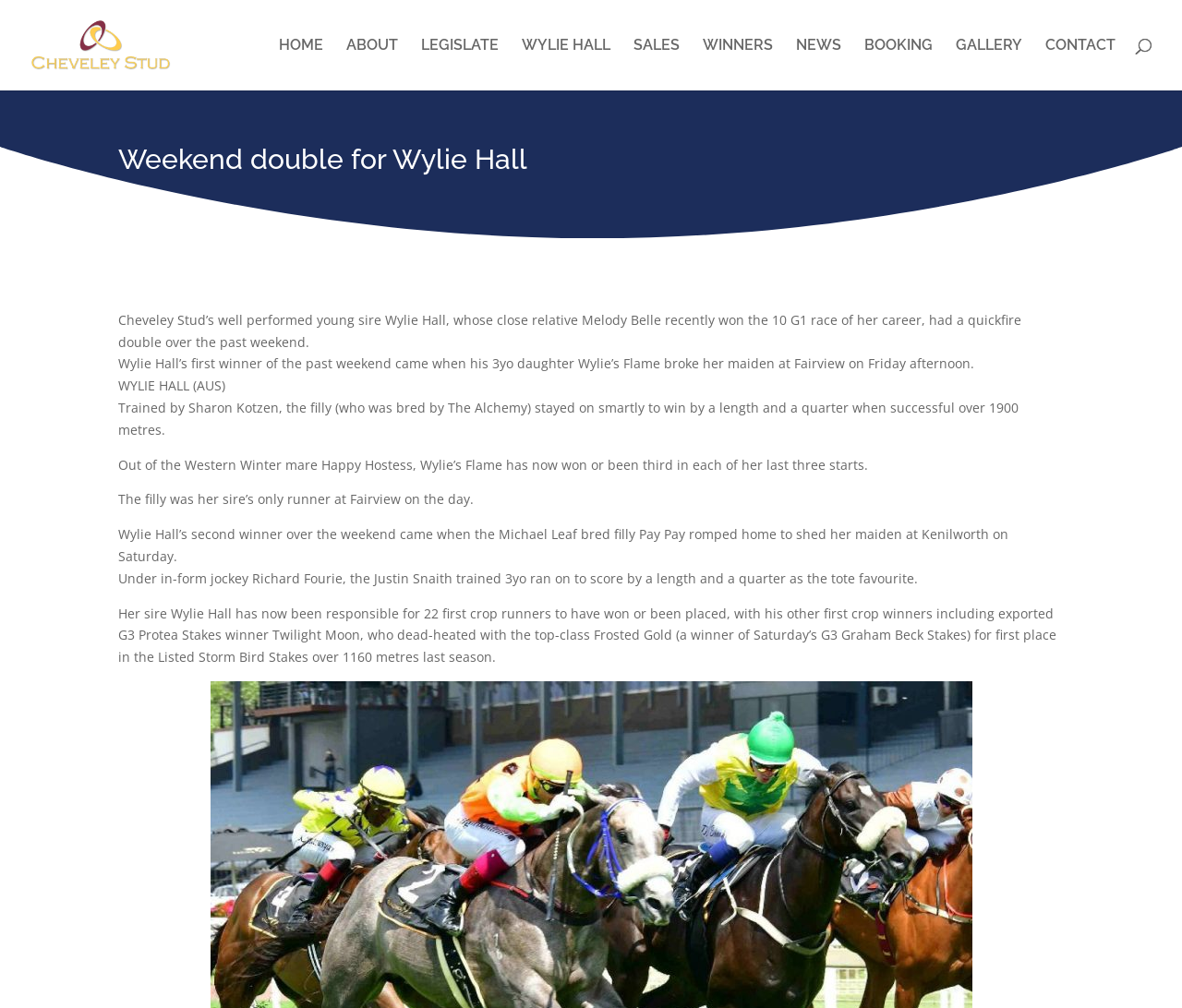Give a one-word or short phrase answer to this question: 
What is the name of the sire mentioned in the article?

Wylie Hall